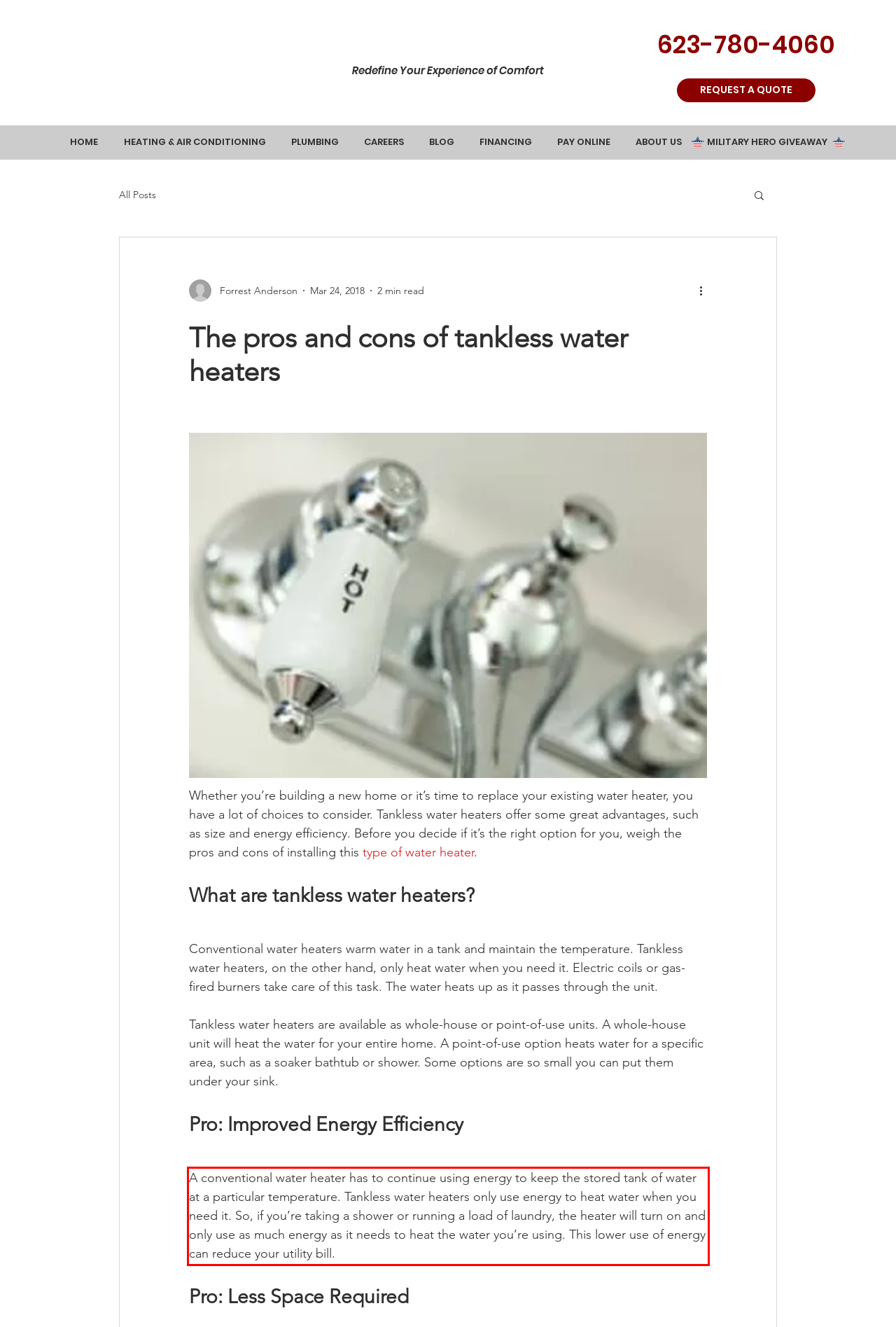You have a screenshot with a red rectangle around a UI element. Recognize and extract the text within this red bounding box using OCR.

A conventional water heater has to continue using energy to keep the stored tank of water at a particular temperature. Tankless water heaters only use energy to heat water when you need it. So, if you’re taking a shower or running a load of laundry, the heater will turn on and only use as much energy as it needs to heat the water you’re using. This lower use of energy can reduce your utility bill.